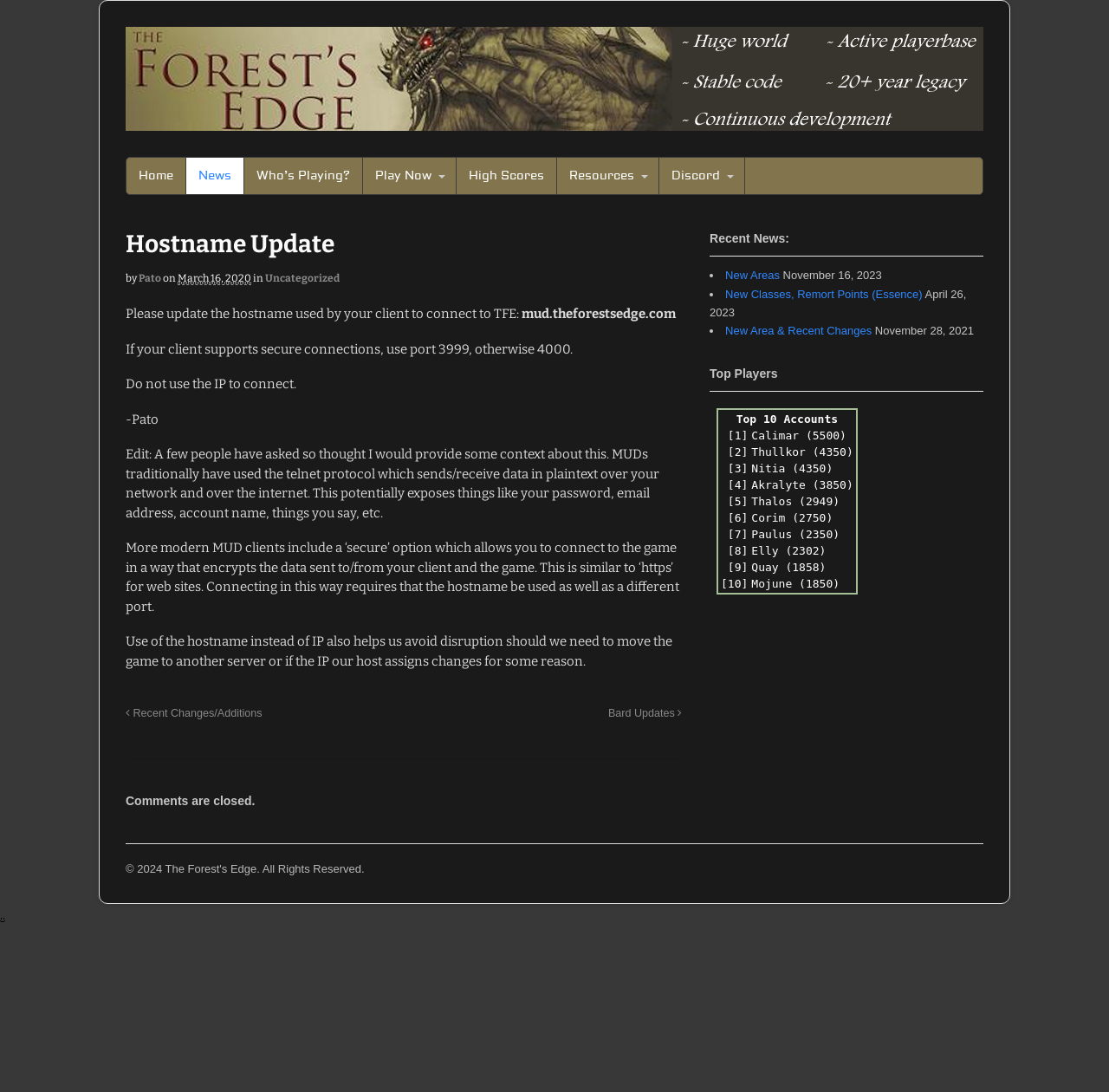What is the recommended hostname to connect to TFE?
Look at the screenshot and give a one-word or phrase answer.

mud.theforestsedge.com